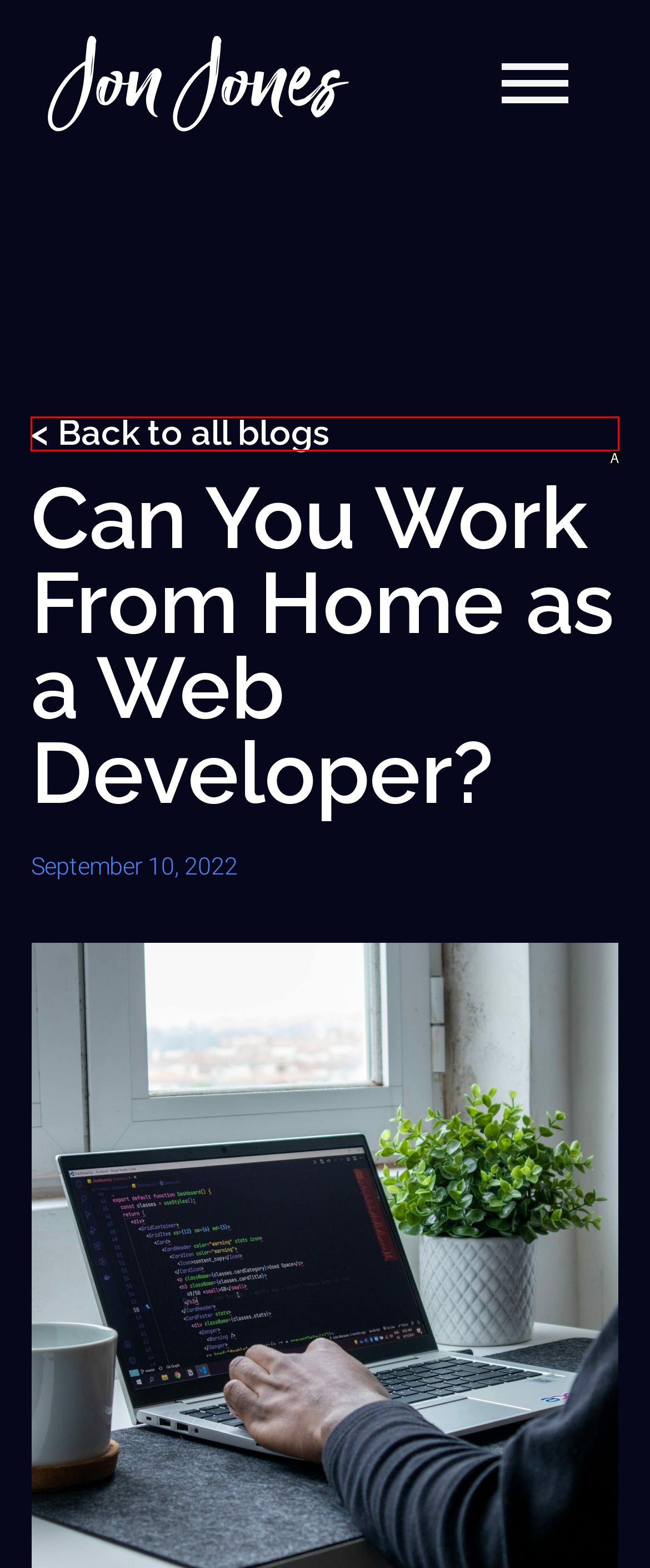Find the HTML element that suits the description: < Back to all blogs
Indicate your answer with the letter of the matching option from the choices provided.

A